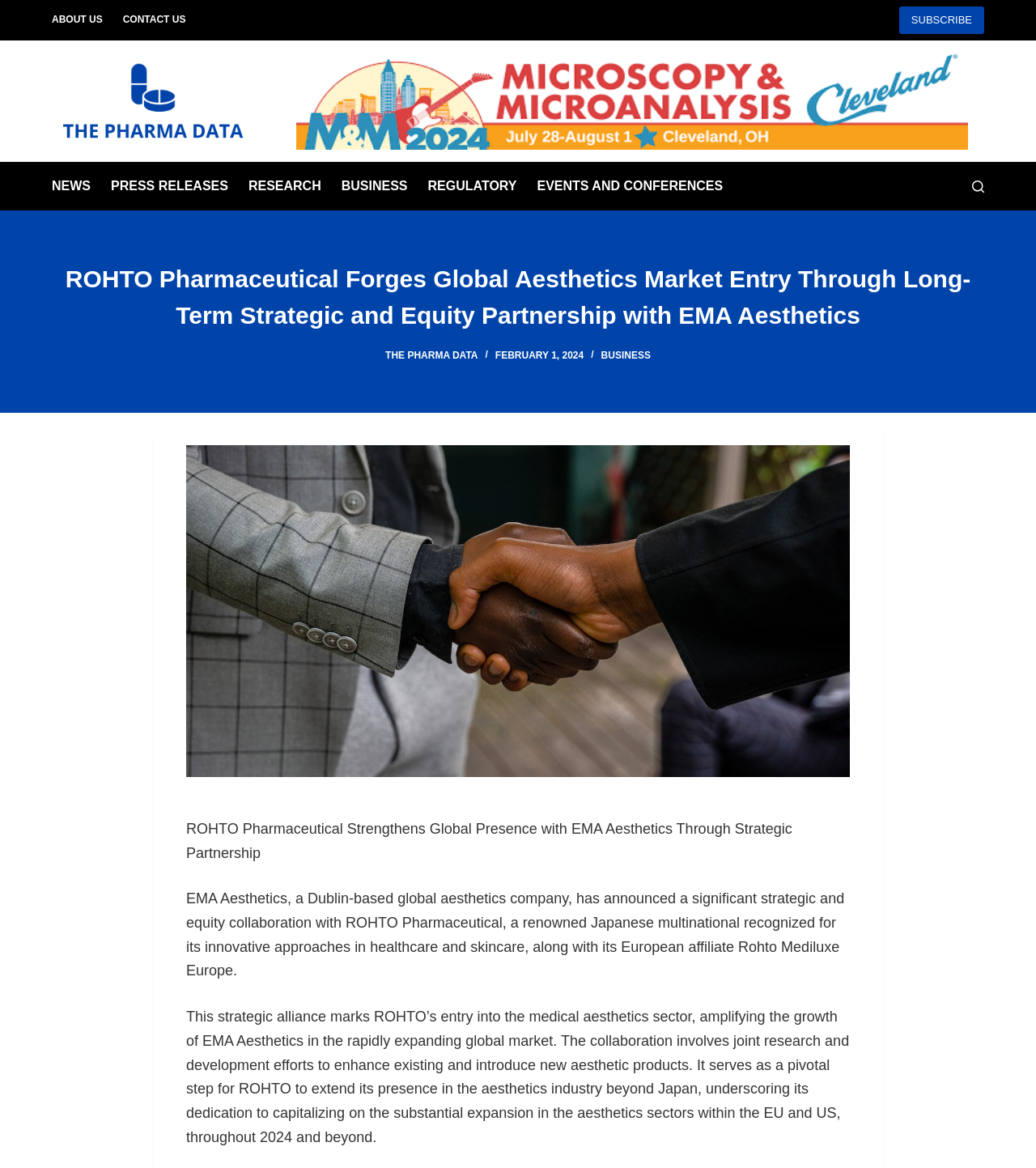Please determine the bounding box coordinates, formatted as (top-left x, top-left y, bottom-right x, bottom-right y), with all values as floating point numbers between 0 and 1. Identify the bounding box of the region described as: The Pharma Data

[0.372, 0.3, 0.461, 0.309]